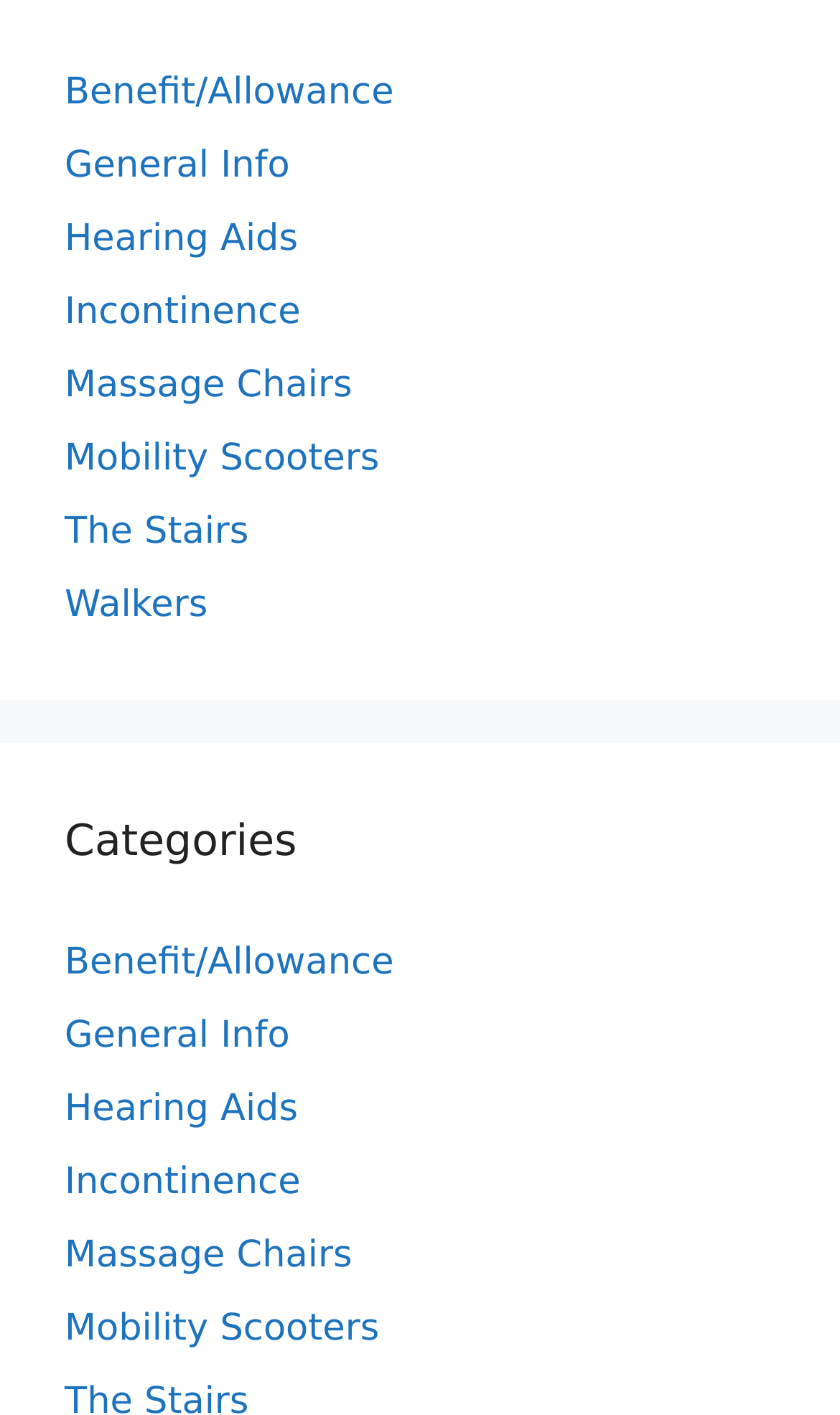Identify the coordinates of the bounding box for the element described below: "The Stairs". Return the coordinates as four float numbers between 0 and 1: [left, top, right, bottom].

[0.077, 0.361, 0.296, 0.392]